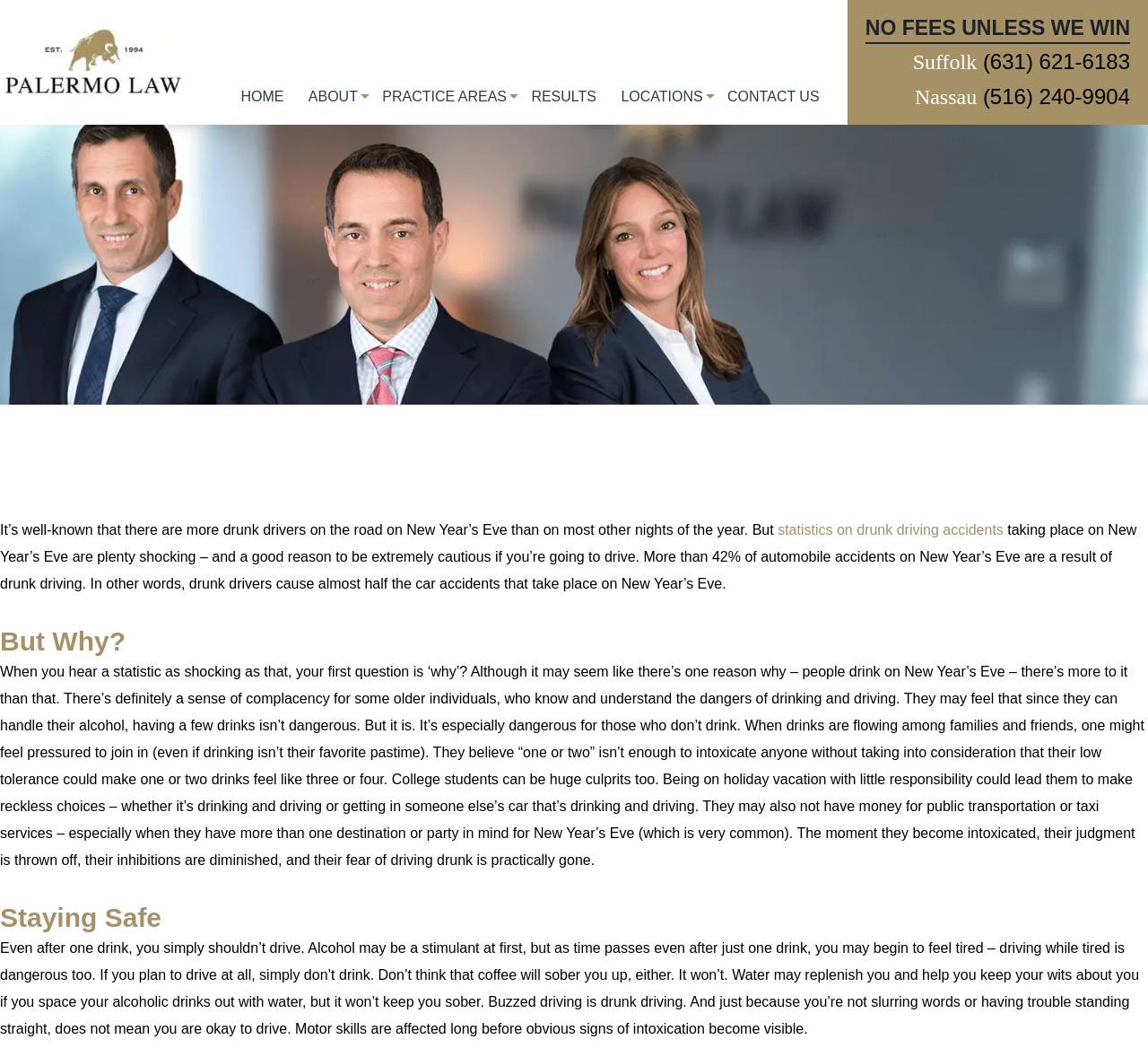Show the bounding box coordinates for the HTML element as described: "About".

[0.269, 0.084, 0.312, 0.12]